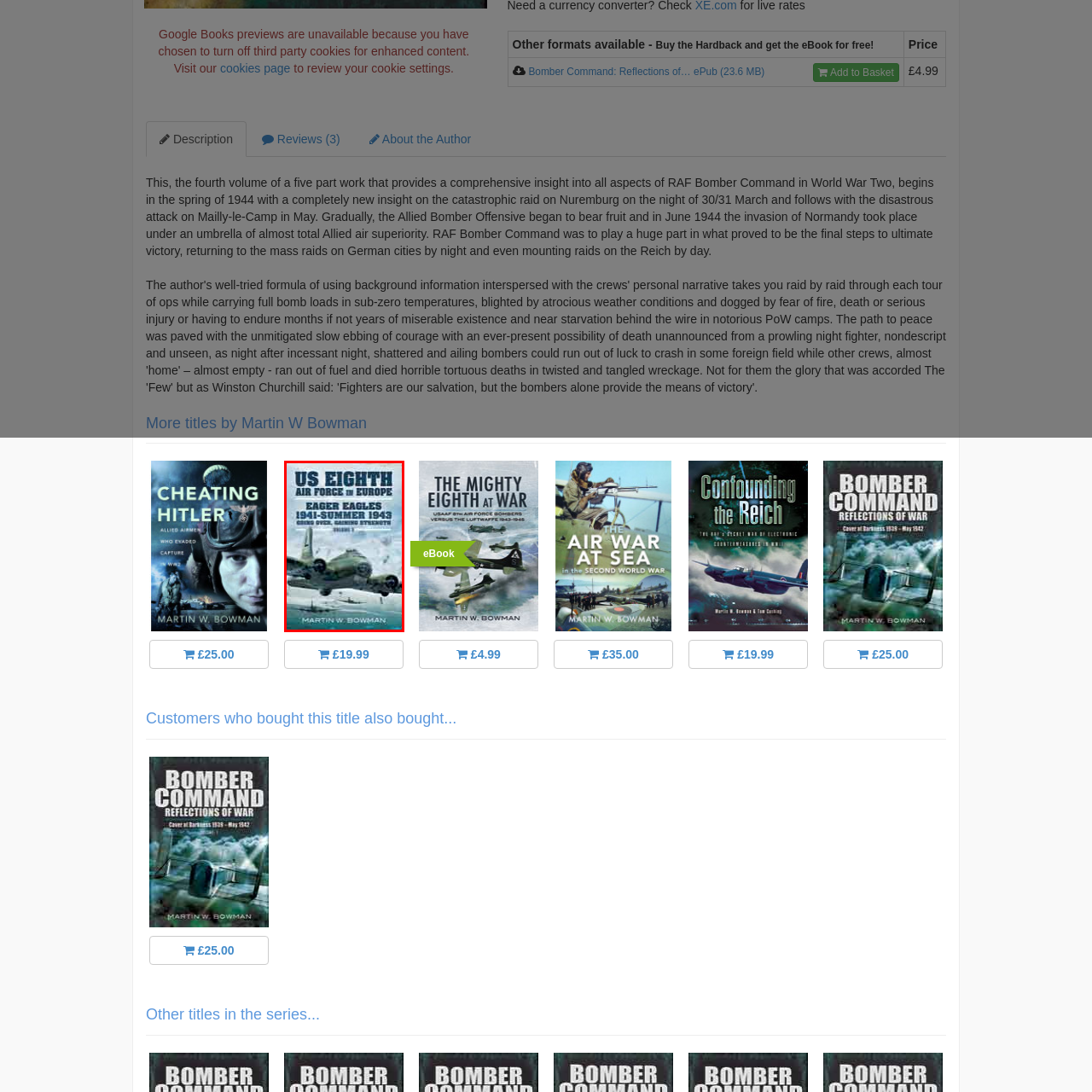What is the time period covered in the book?  
Please examine the image enclosed within the red bounding box and provide a thorough answer based on what you observe in the image.

The time period covered in the book can be determined by looking at the subtitle of the book, which is 'Eager Eagles 1941-Summer 1943'. This subtitle clearly indicates that the book covers the period from 1941 to Summer 1943.